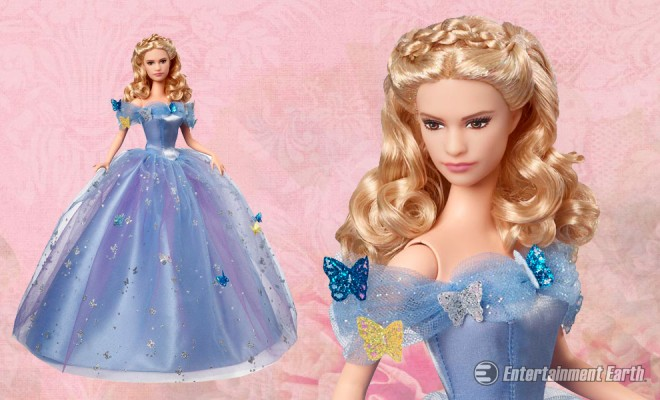Provide a rich and detailed narrative of the image.

The image showcases a beautifully crafted Cinderella doll from Mattel, depicting her in an exquisite gown perfect for a royal ball. The doll features long, flowing blonde hair styled in loose waves, adorned with a delicate braid. She is dressed in a stunning light blue ball gown embellished with sparkling butterflies, adding a touch of whimsy to her graceful appearance. The shimmering fabric of the dress is complemented by intricate details, emphasizing an elegant fantasy aesthetic. The soft pink background enhances the overall charm of the scene, making it an appealing representation of the classic fairy tale character, ideal for collectors and fans of Disney memorabilia.